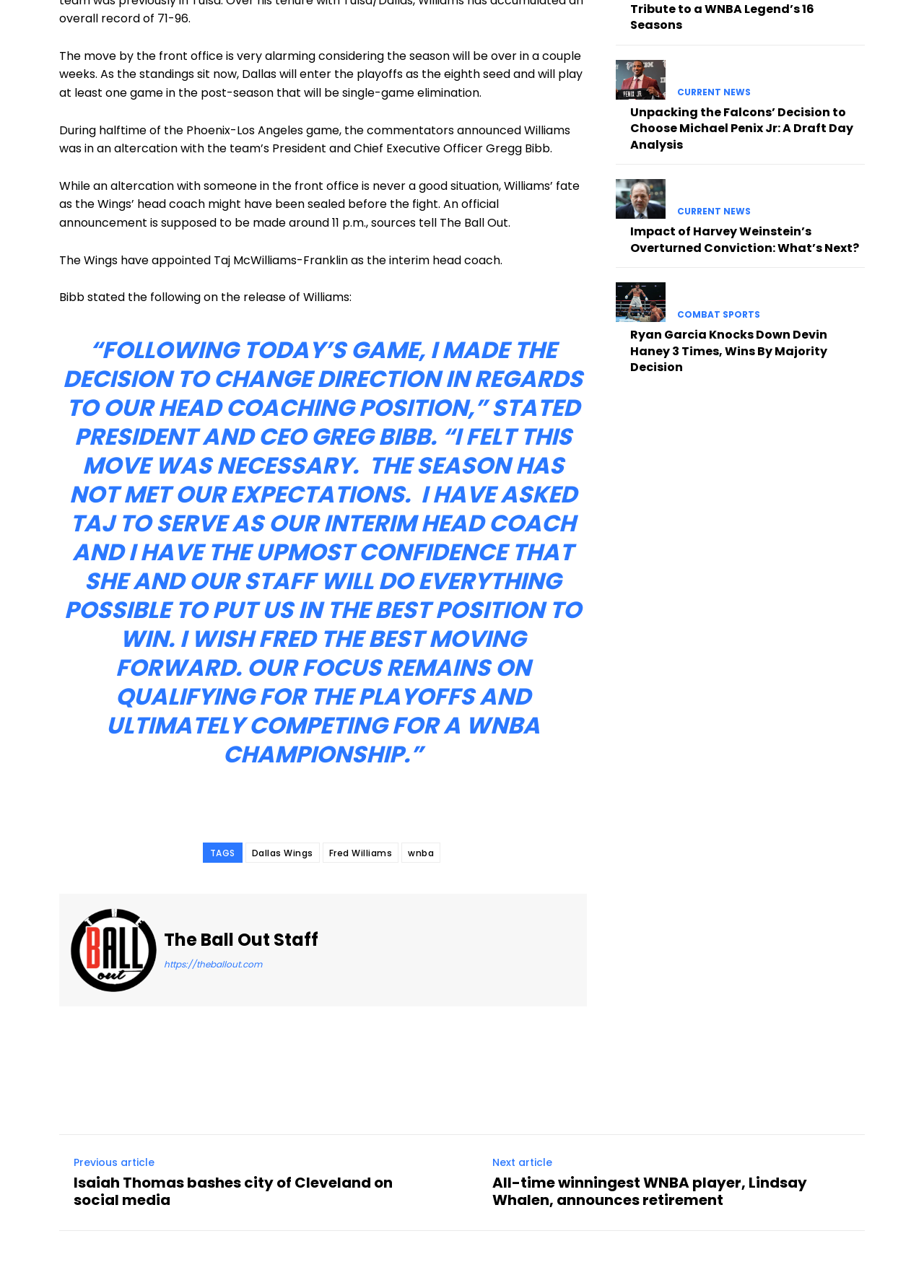Please find the bounding box coordinates (top-left x, top-left y, bottom-right x, bottom-right y) in the screenshot for the UI element described as follows: Combat Sports

[0.733, 0.241, 0.822, 0.248]